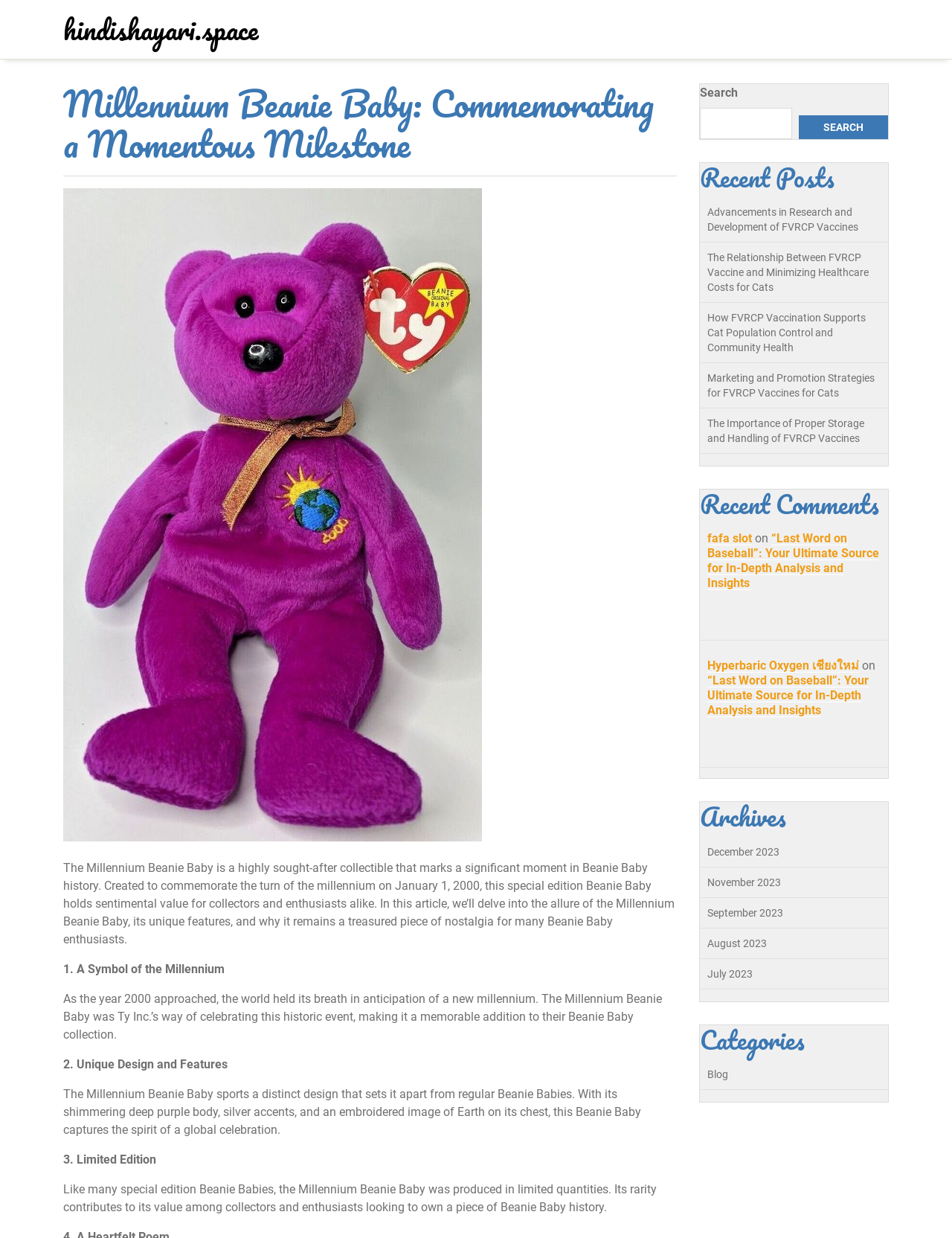What is unique about the design of the Millennium Beanie Baby?
Refer to the screenshot and answer in one word or phrase.

Shimmering deep purple body and silver accents